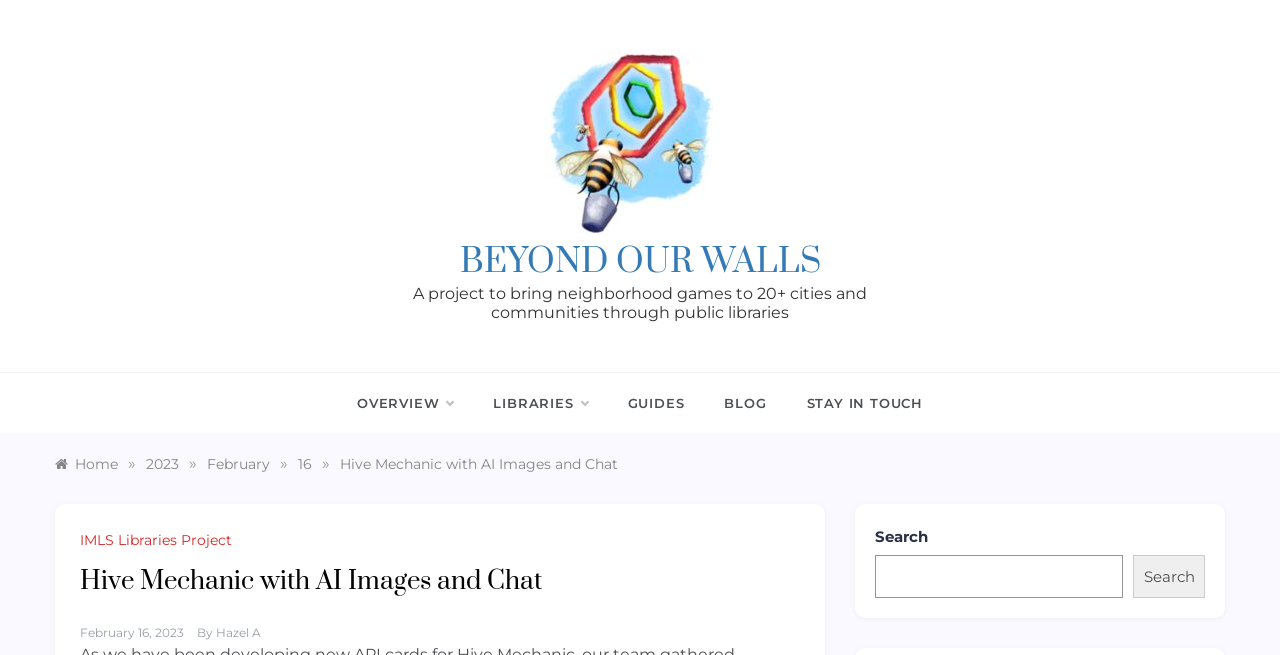Summarize the contents and layout of the webpage in detail.

This webpage is about the "Hive Mechanic with AI Images and Chat" project, which is part of the "Beyond Our Walls" initiative. At the top, there is a link to "Beyond Our Walls" with an accompanying image. Below this, there is a heading that reads "BEYOND OUR WALLS" with a link to the same page.

The main content of the page is divided into sections. On the left side, there is a description of the project, which aims to bring neighborhood games to 20+ cities and communities through public libraries. Below this, there are five links to different sections of the website: "OVERVIEW", "LIBRARIES", "GUIDES", "BLOG", and "STAY IN TOUCH".

On the top-right side, there is a navigation menu with breadcrumbs, showing the current page's location in the website's hierarchy. The breadcrumbs start with "Home" and lead to the current page, "Hive Mechanic with AI Images and Chat". Below the breadcrumbs, there is a search bar with a search button.

Further down the page, there is a section dedicated to the "Hive Mechanic with AI Images and Chat" project. This section has a heading with the same title and a link to the "IMLS Libraries Project". There is also a date and time stamp, "February 16, 2023", and an author credit, "By Hazel A".